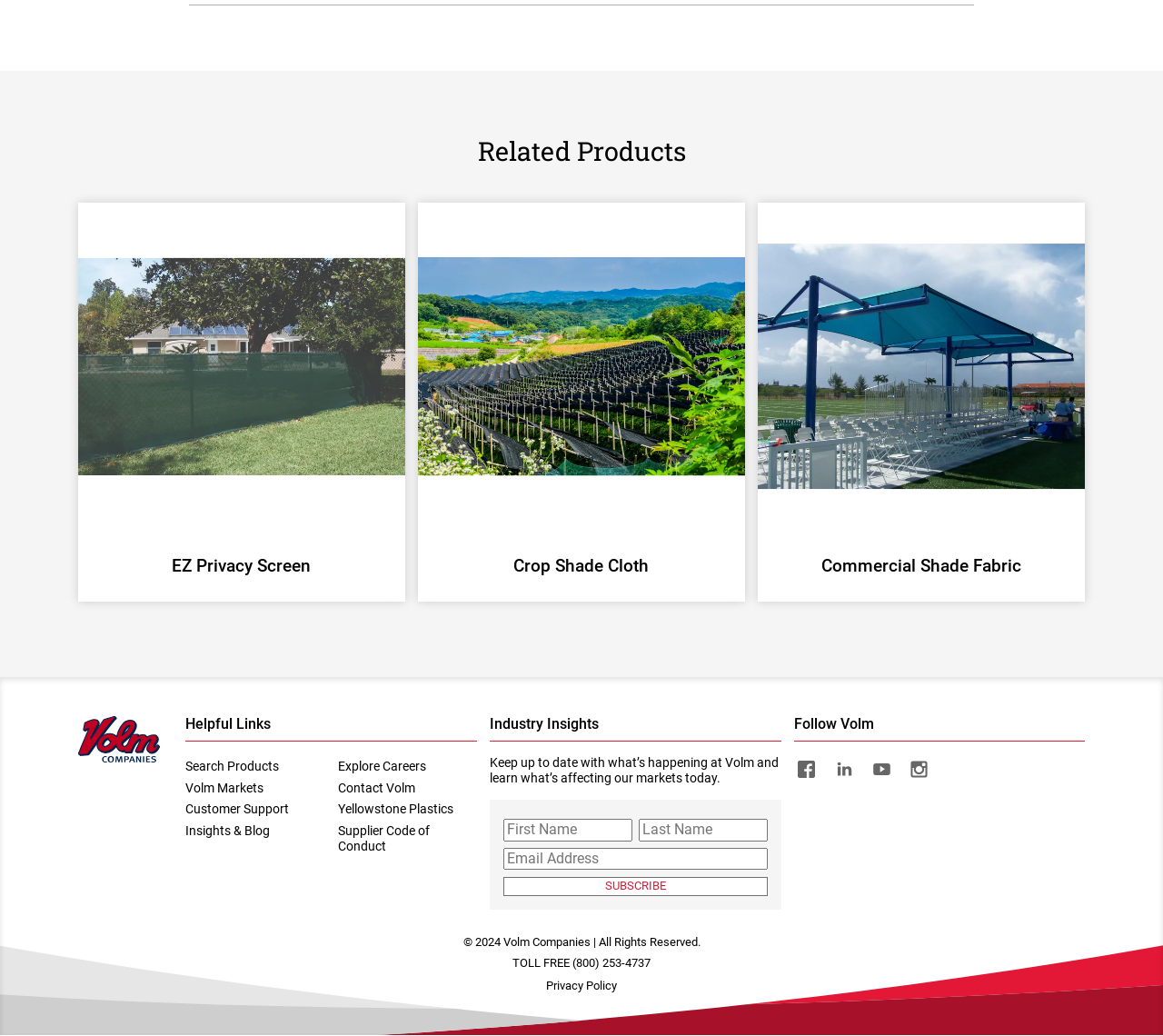Using the given element description, provide the bounding box coordinates (top-left x, top-left y, bottom-right x, bottom-right y) for the corresponding UI element in the screenshot: parent_node: Volm Companies

[0.067, 0.704, 0.137, 0.721]